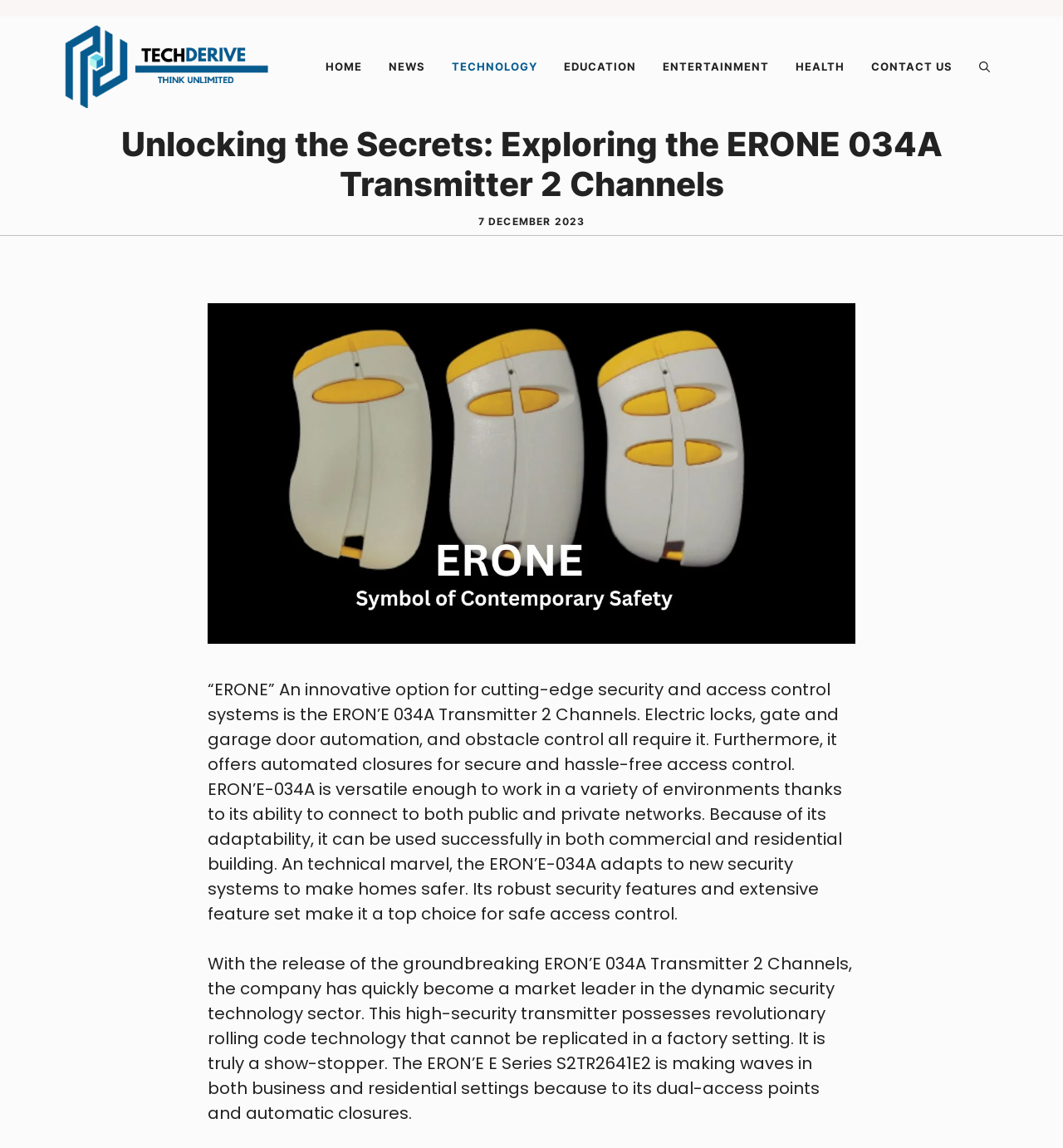What type of environments can the ERON'E-034A work in?
From the details in the image, answer the question comprehensively.

The webpage states that the ERON'E-034A is versatile enough to work in a variety of environments, including both commercial and residential building, thanks to its ability to connect to both public and private networks.